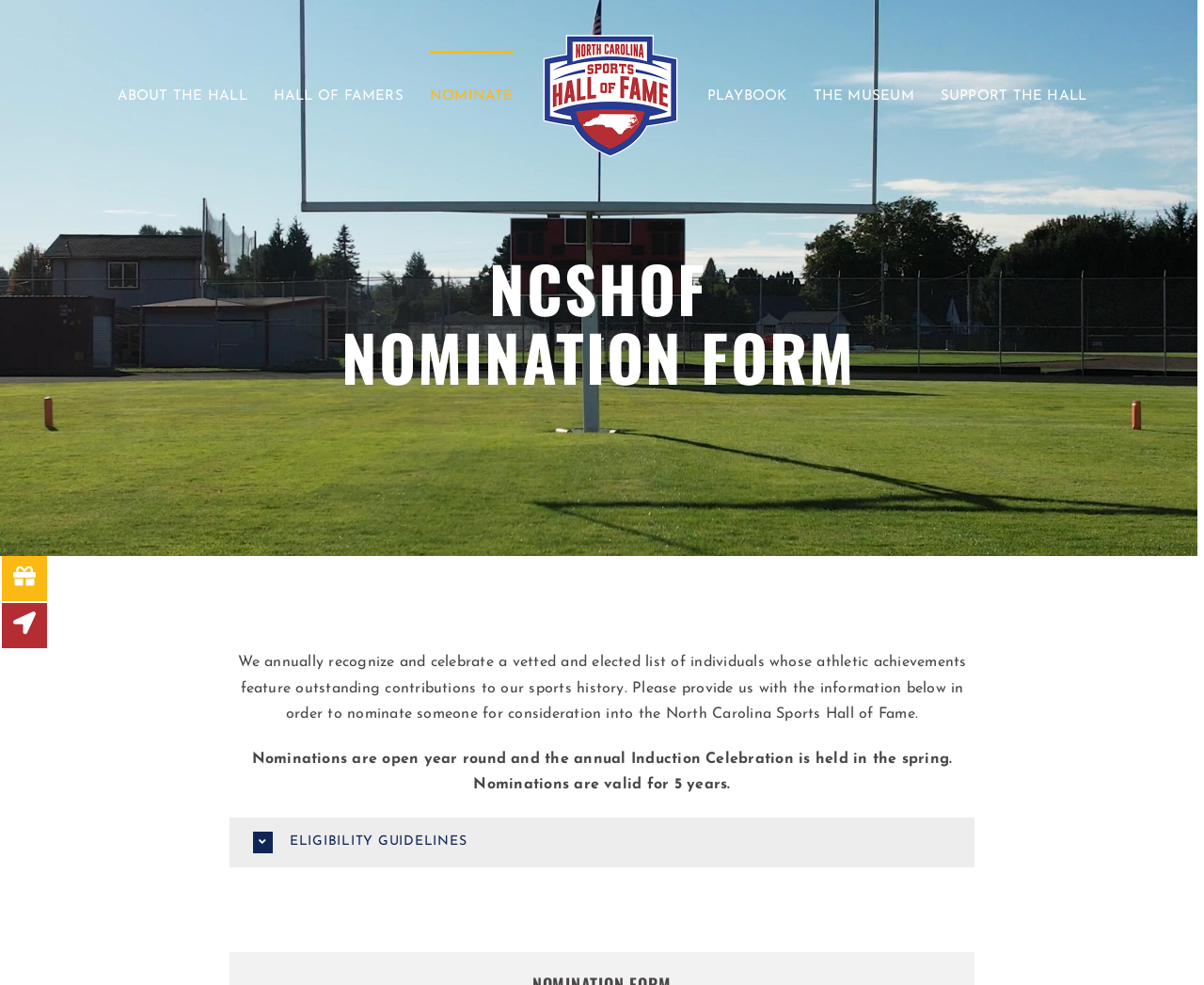Please locate the bounding box coordinates of the element that should be clicked to complete the given instruction: "Click the PLAYBOOK link".

[0.587, 0.051, 0.654, 0.141]